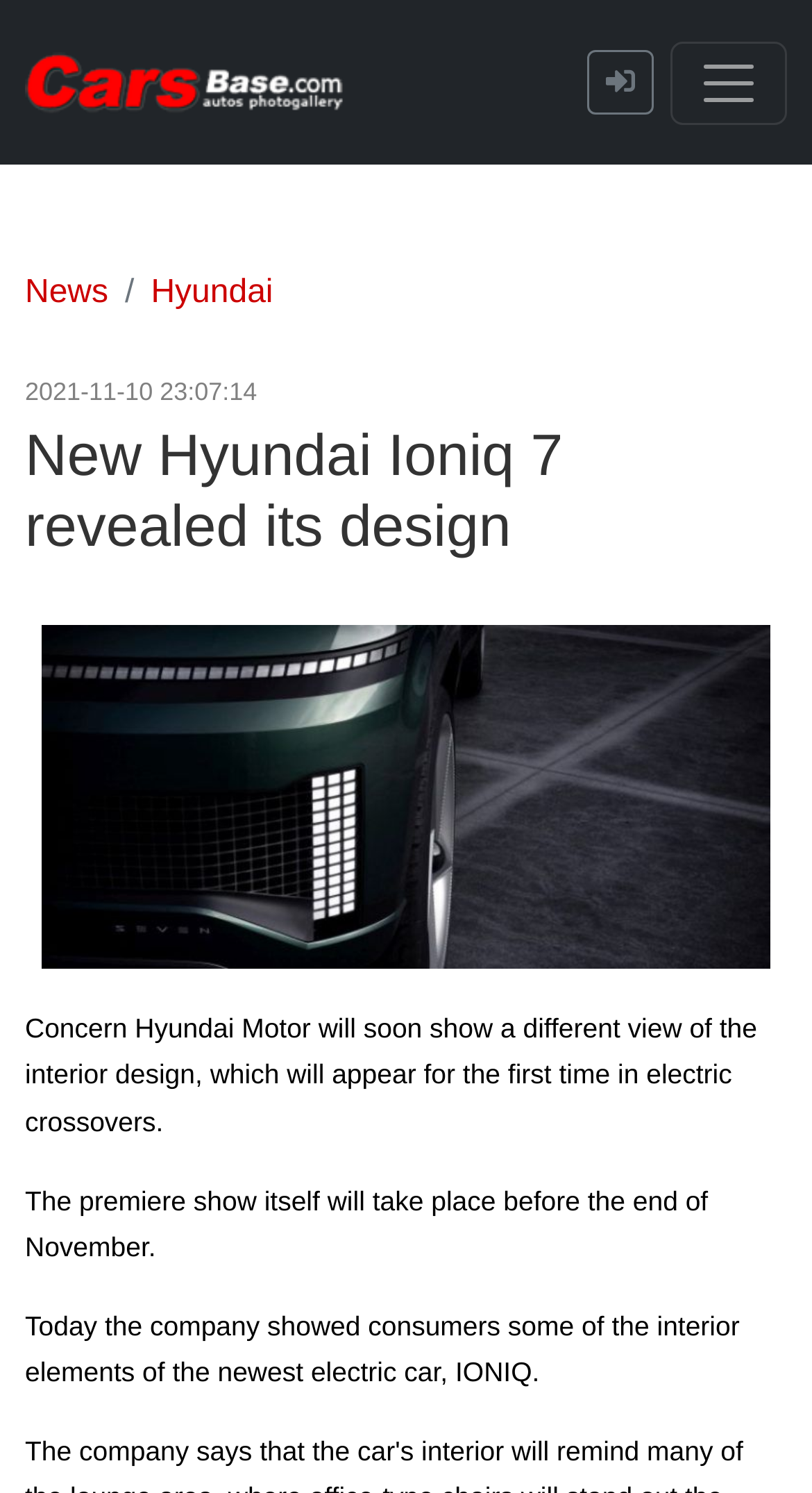What is the brand of the car in the news?
Use the screenshot to answer the question with a single word or phrase.

Hyundai